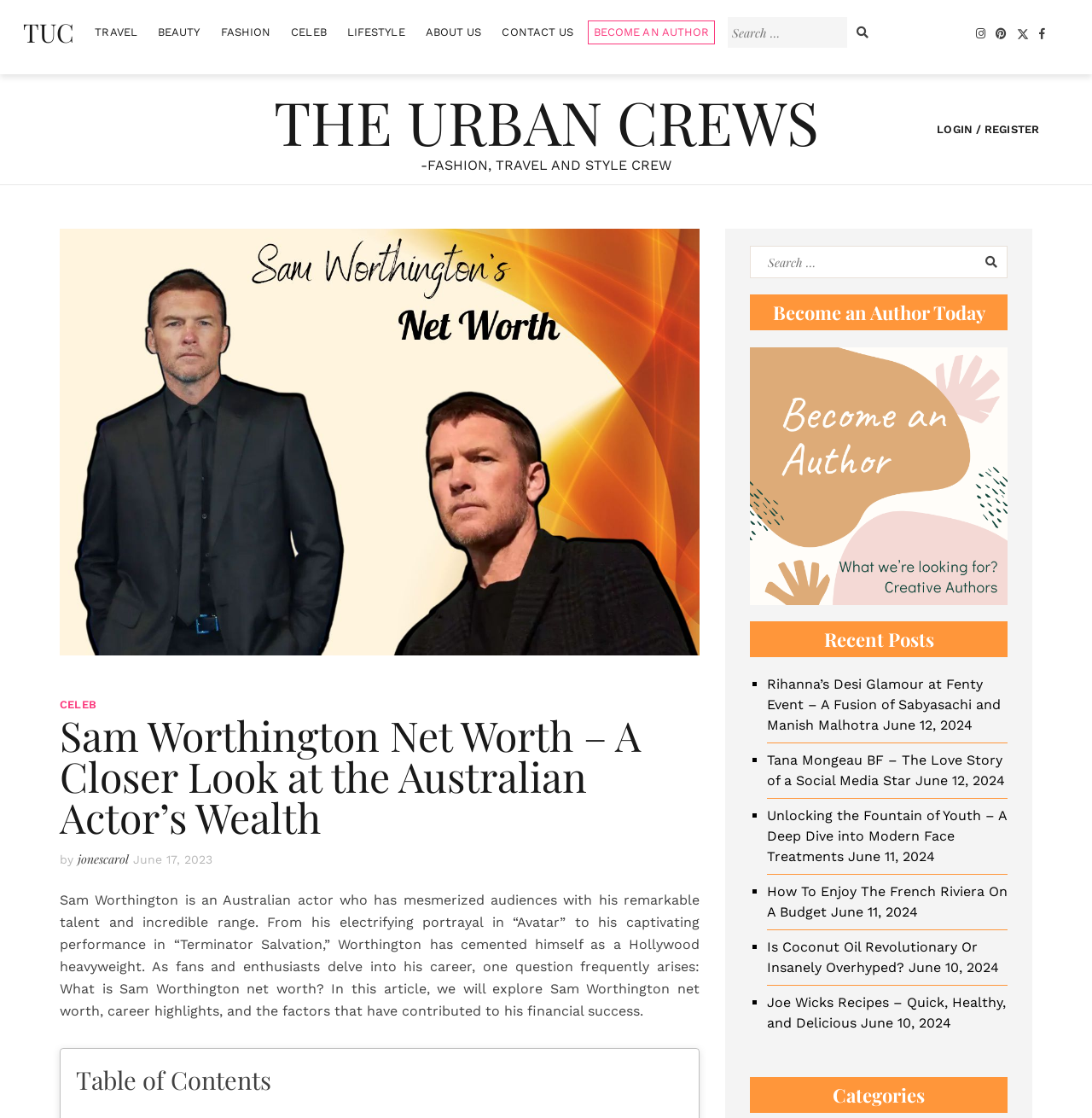Please examine the image and provide a detailed answer to the question: What is the purpose of the search bar on this webpage?

I inferred the answer by looking at the search bar with the label 'Search for:' and the accompanying button. The presence of a search bar suggests that users can input keywords to search for specific content on the webpage.